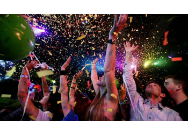Offer a detailed explanation of what is happening in the image.

A vibrant and energetic scene captures a festive celebration, where revelers are joyously engaging in the moment. The image showcases a crowd with outstretched arms, seemingly reveling in the excitement of a party. Colorful confetti cascades through the air, illuminated by dynamic lighting that adds to the lively atmosphere. People, clad in casual attire, express their enthusiasm as they party with friends, surrounded by a backdrop of vivid colors and festive elements. This captivating moment is reminiscent of a countdown celebration, inviting viewers to join in the exuberance of the event.